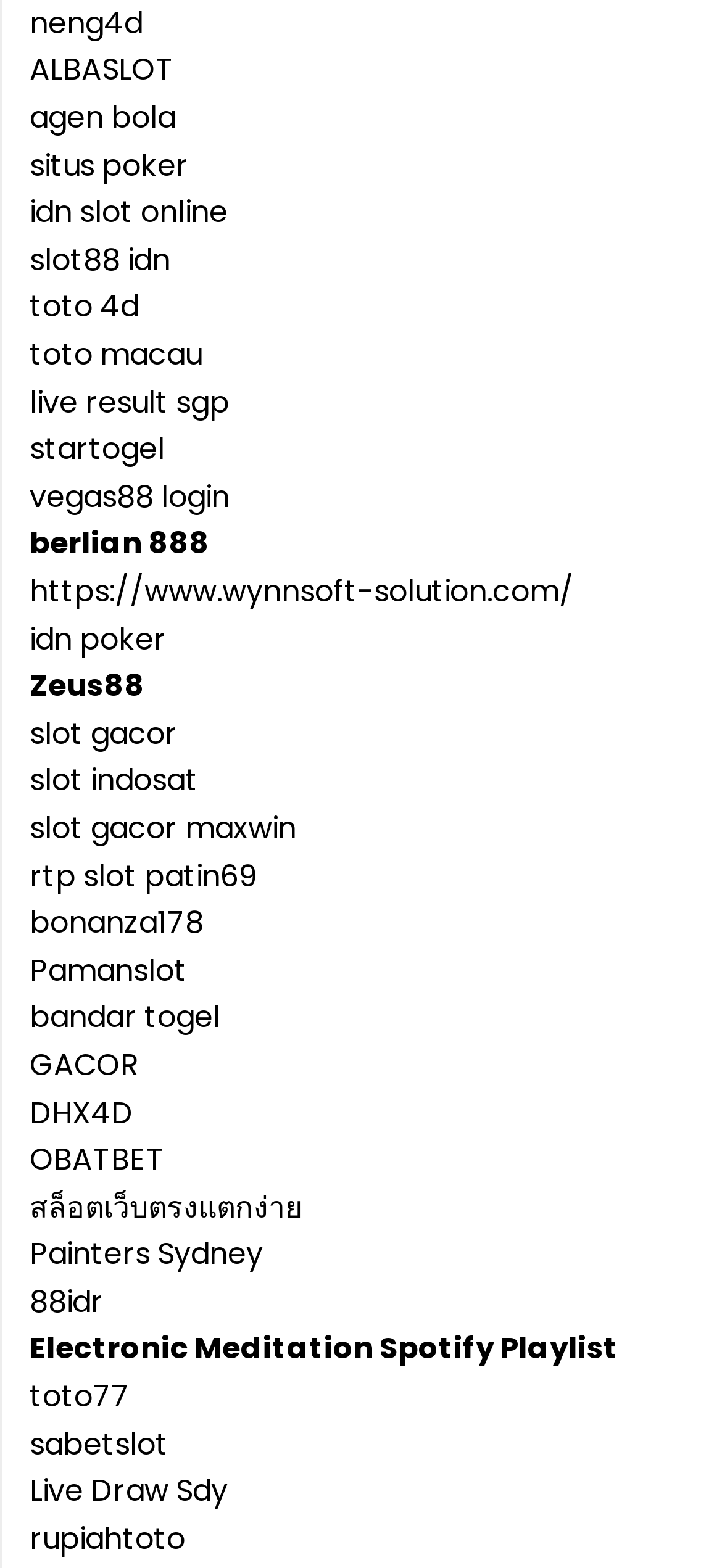Is this webpage a directory or aggregator of online gaming and betting websites?
Answer with a single word or phrase by referring to the visual content.

Yes